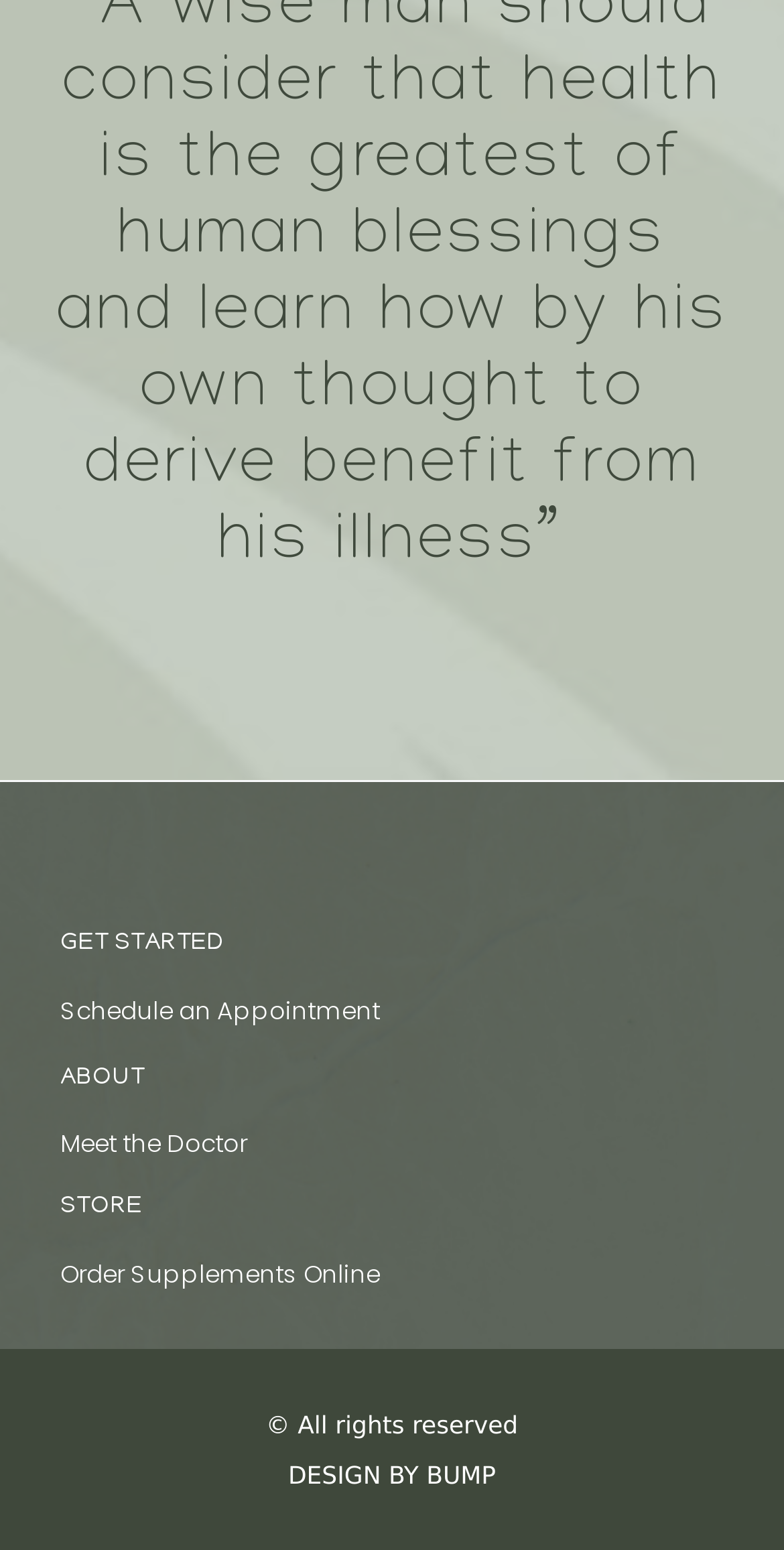What is the name of the doctor?
Provide a short answer using one word or a brief phrase based on the image.

Not mentioned